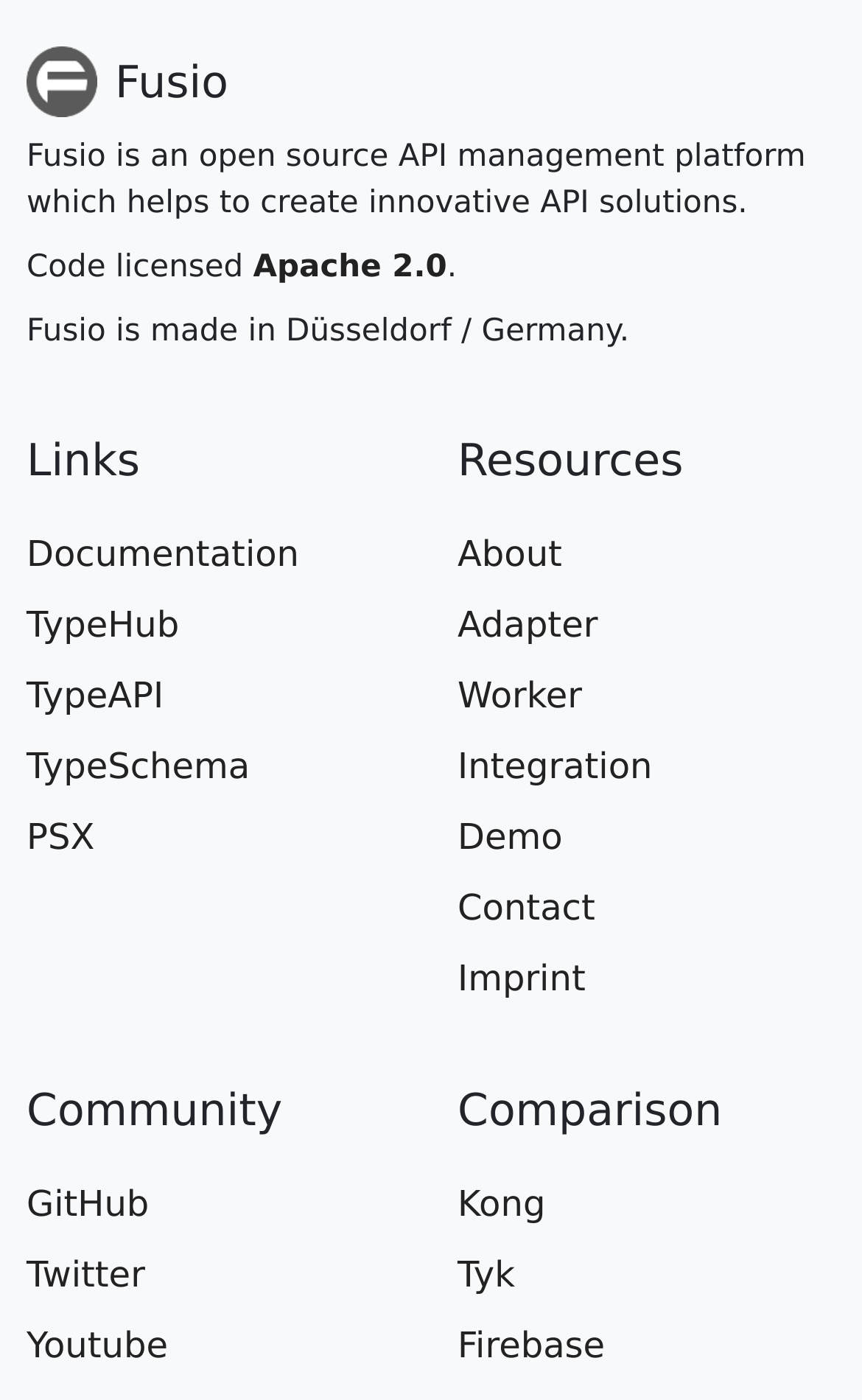Determine the bounding box coordinates of the clickable area required to perform the following instruction: "Compare with Kong". The coordinates should be represented as four float numbers between 0 and 1: [left, top, right, bottom].

[0.531, 0.844, 0.633, 0.874]